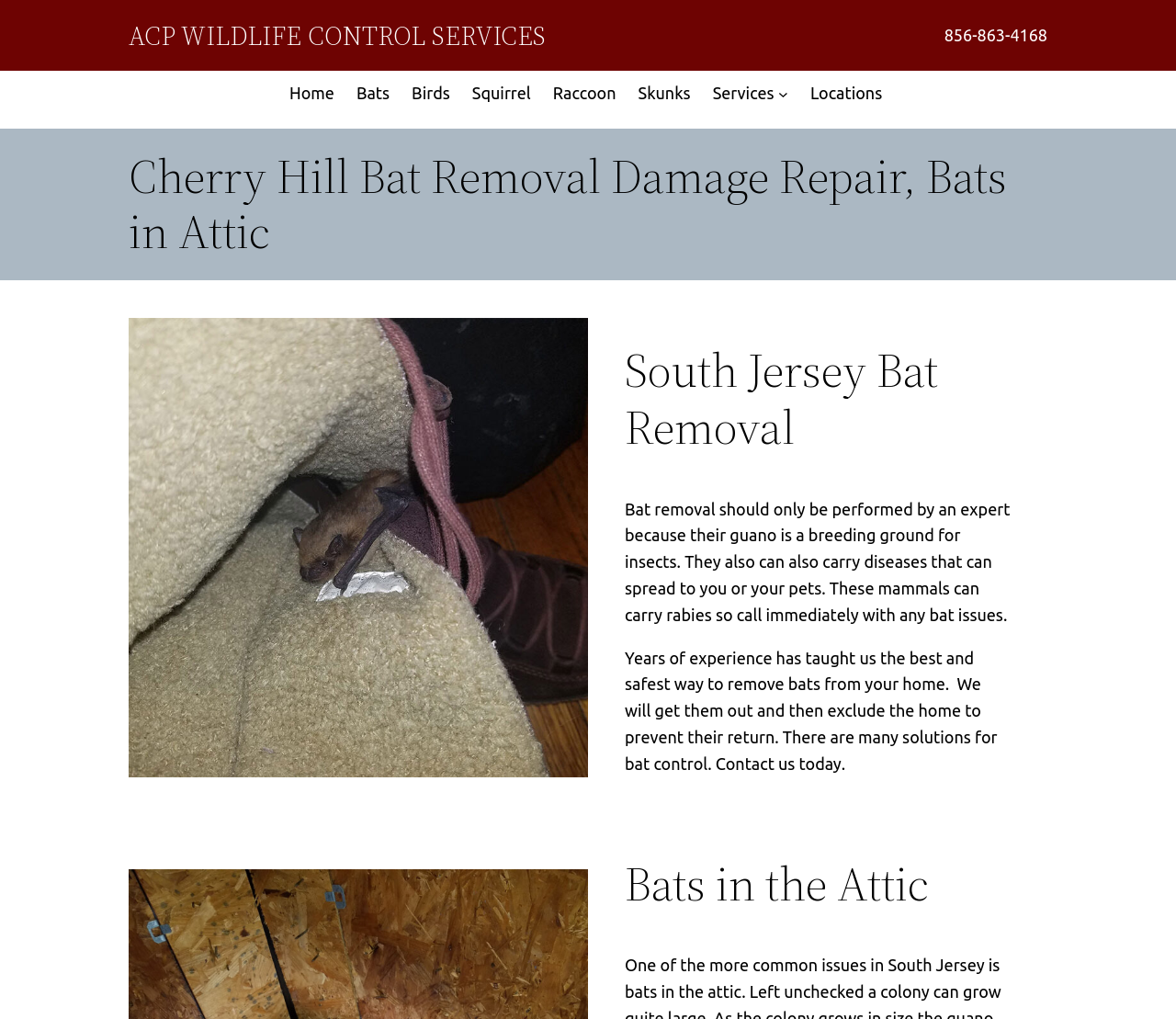Please indicate the bounding box coordinates for the clickable area to complete the following task: "View the 'Featured Collectible Stamps'". The coordinates should be specified as four float numbers between 0 and 1, i.e., [left, top, right, bottom].

None